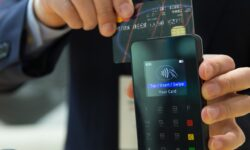Give a thorough caption of the image, focusing on all visible elements.

In this image, a person is engaged in a contactless payment transaction using a sleek, modern payment terminal. The individual is holding a payment card close to the terminal, which displays a vibrant screen with an animated indicator, suggesting that the system is actively processing the transaction. The hand positioning suggests a seamless interaction typical of contemporary digital payment methods. The background hints at a professional setting, likely a tech event or retail environment, emphasizing advancements in payment technology and the growing trend of cashless transactions in everyday life.